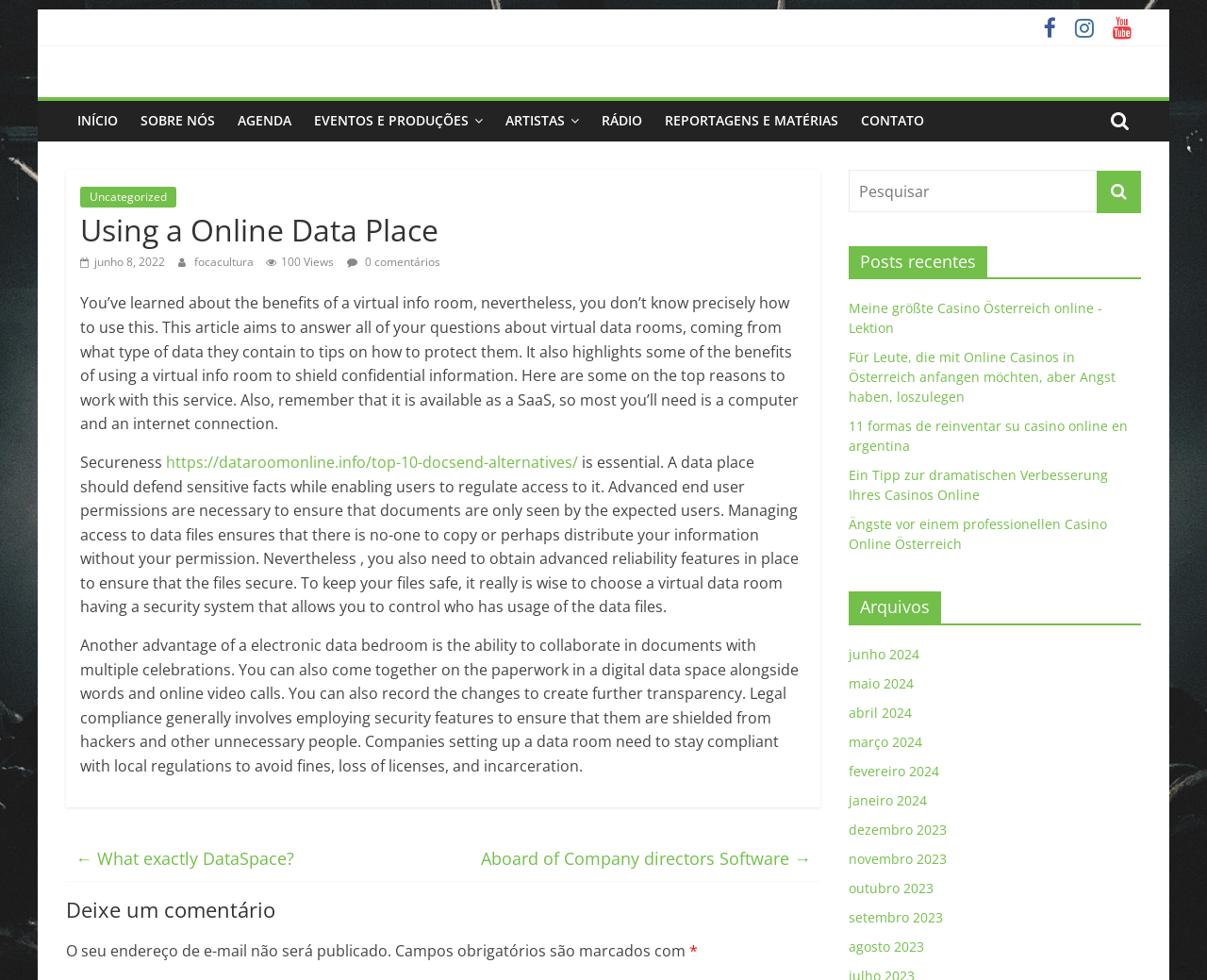What is the name of the organization?
Offer a detailed and full explanation in response to the question.

The name of the organization can be found in the heading element with the text 'FOCA' which is located at the top of the webpage, and it is also mentioned in the link 'FOCA' with the bounding box coordinates [0.054, 0.061, 0.146, 0.121].